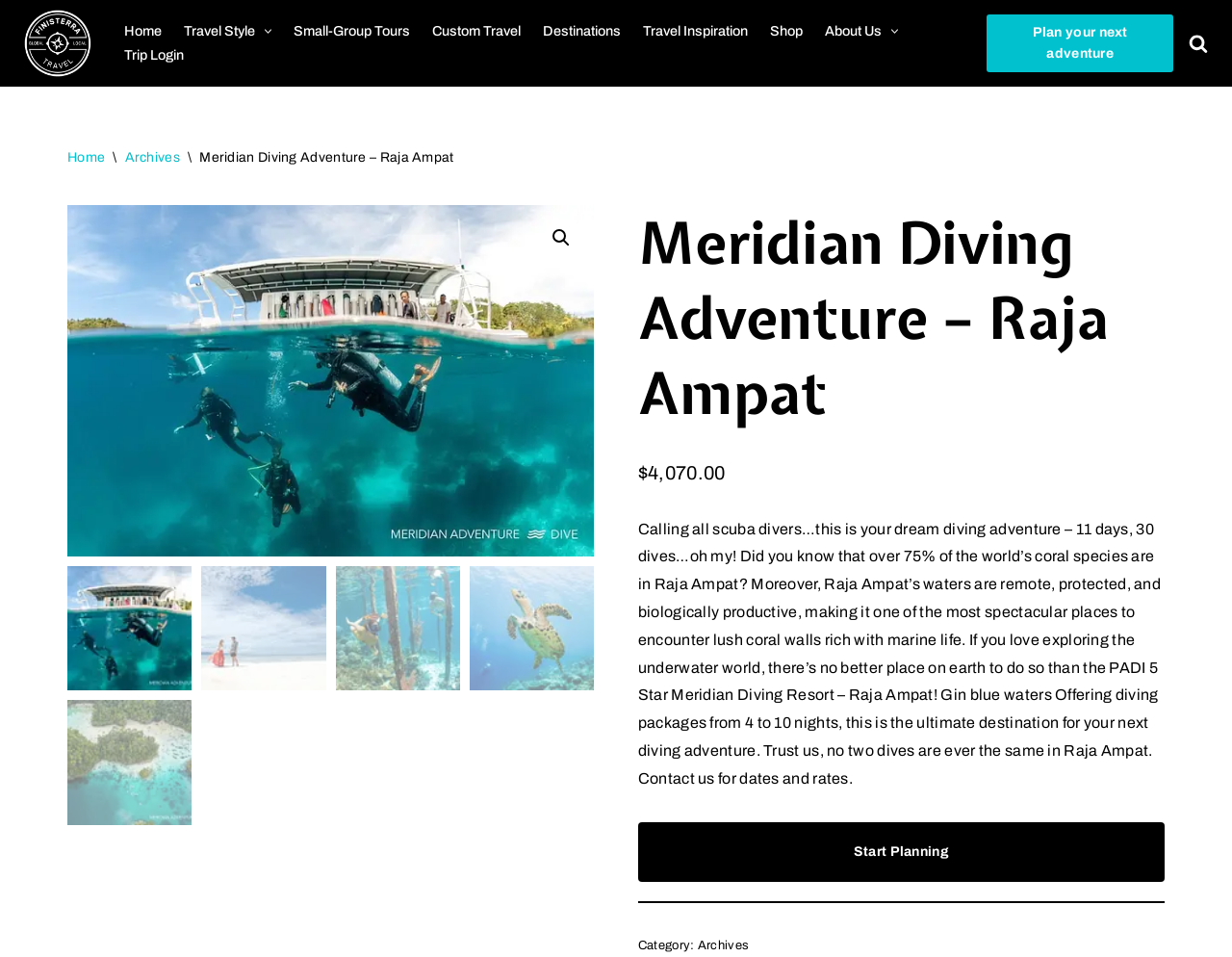Highlight the bounding box coordinates of the element that should be clicked to carry out the following instruction: "Plan your next adventure". The coordinates must be given as four float numbers ranging from 0 to 1, i.e., [left, top, right, bottom].

[0.801, 0.015, 0.952, 0.076]